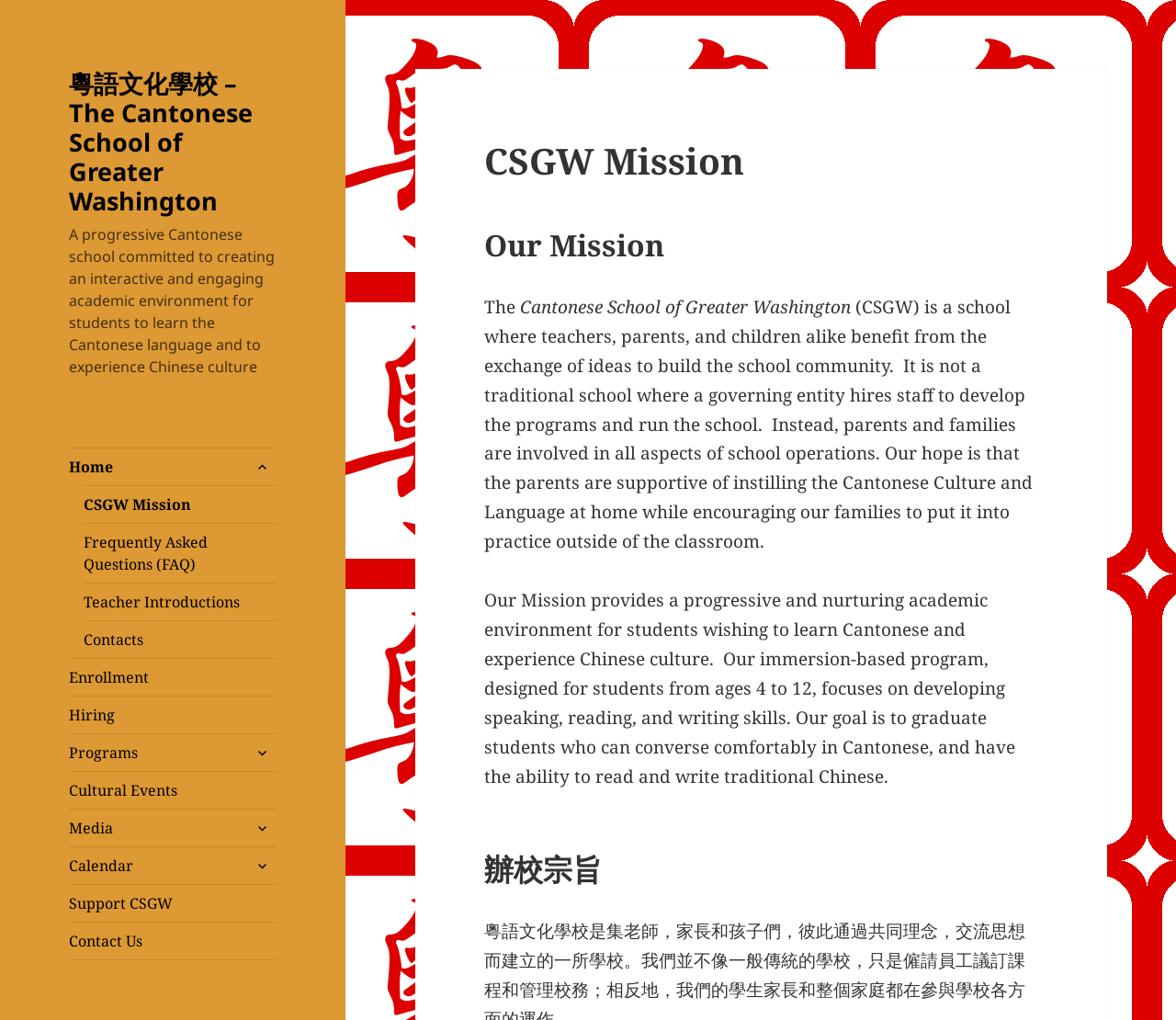Locate the bounding box coordinates of the clickable region necessary to complete the following instruction: "Click the Home link". Provide the coordinates in the format of four float numbers between 0 and 1, i.e., [left, top, right, bottom].

[0.059, 0.439, 0.235, 0.475]